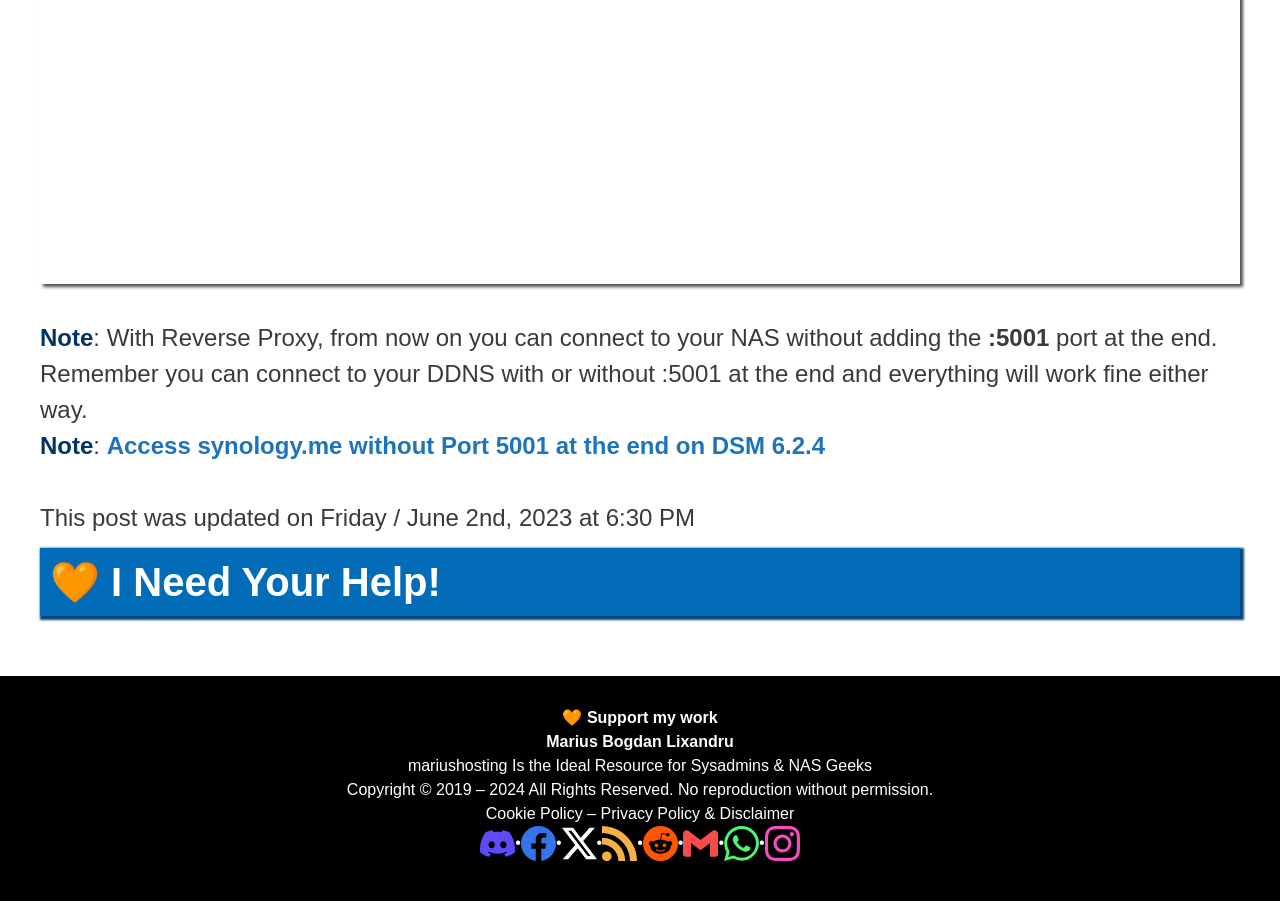Locate the bounding box coordinates of the element that should be clicked to fulfill the instruction: "Visit the author's homepage".

[0.427, 0.813, 0.573, 0.832]